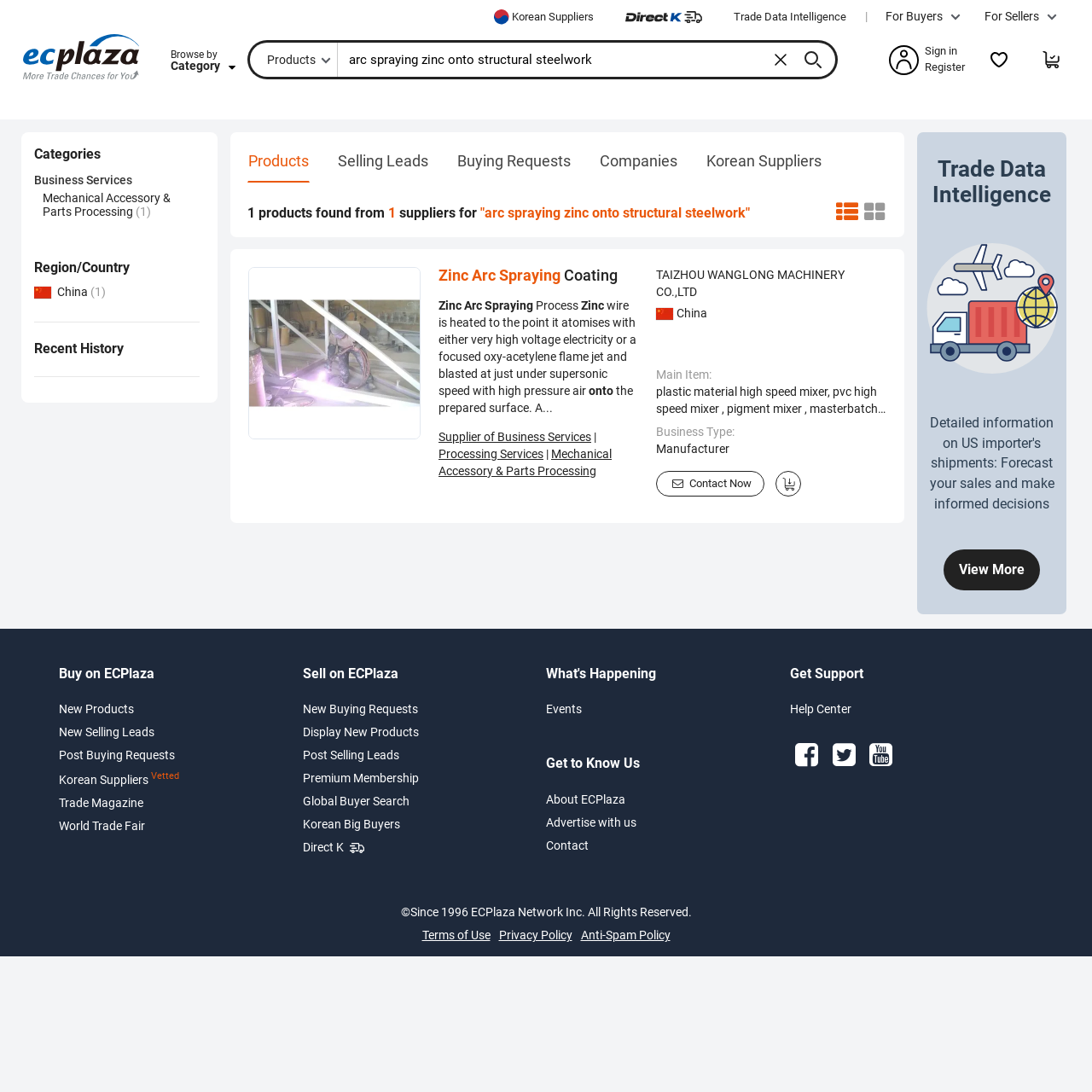Please respond to the question using a single word or phrase:
What is the category of the product?

Mechanical Accessory & Parts Processing